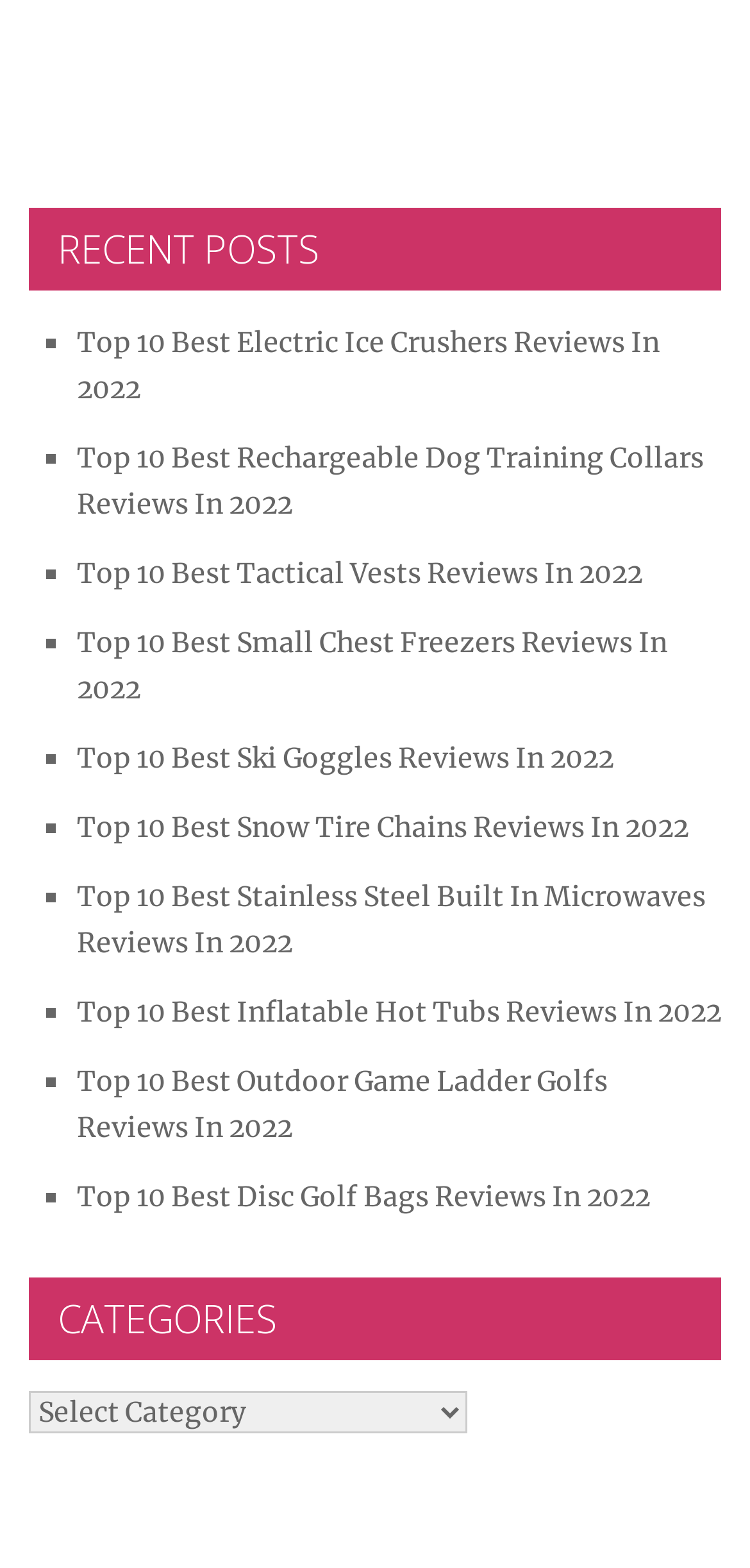Kindly provide the bounding box coordinates of the section you need to click on to fulfill the given instruction: "Click on the link to read Top 10 Best Electric Ice Crushers Reviews In 2022".

[0.103, 0.207, 0.879, 0.259]